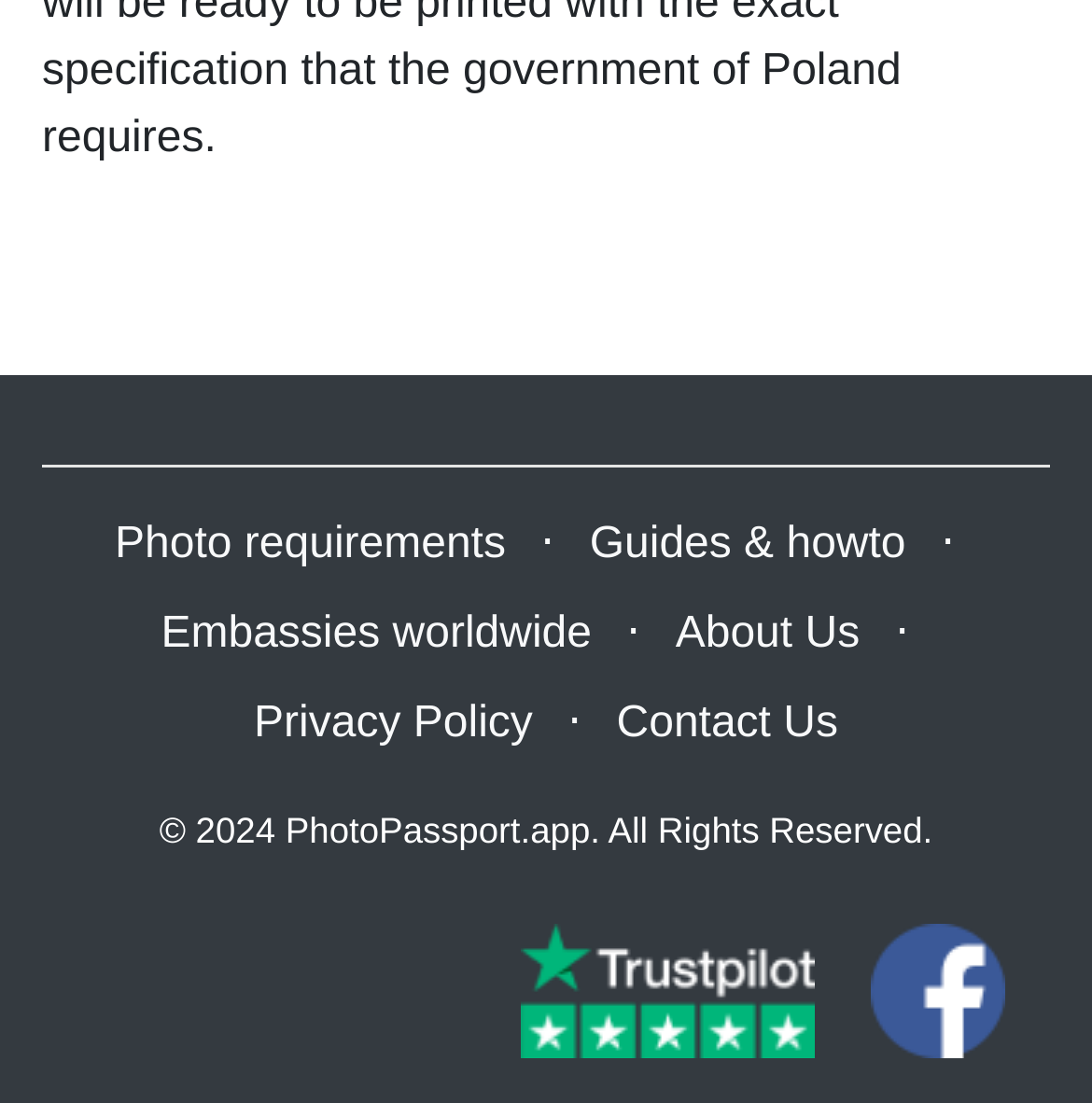Please indicate the bounding box coordinates for the clickable area to complete the following task: "Learn about us". The coordinates should be specified as four float numbers between 0 and 1, i.e., [left, top, right, bottom].

[0.619, 0.553, 0.787, 0.596]